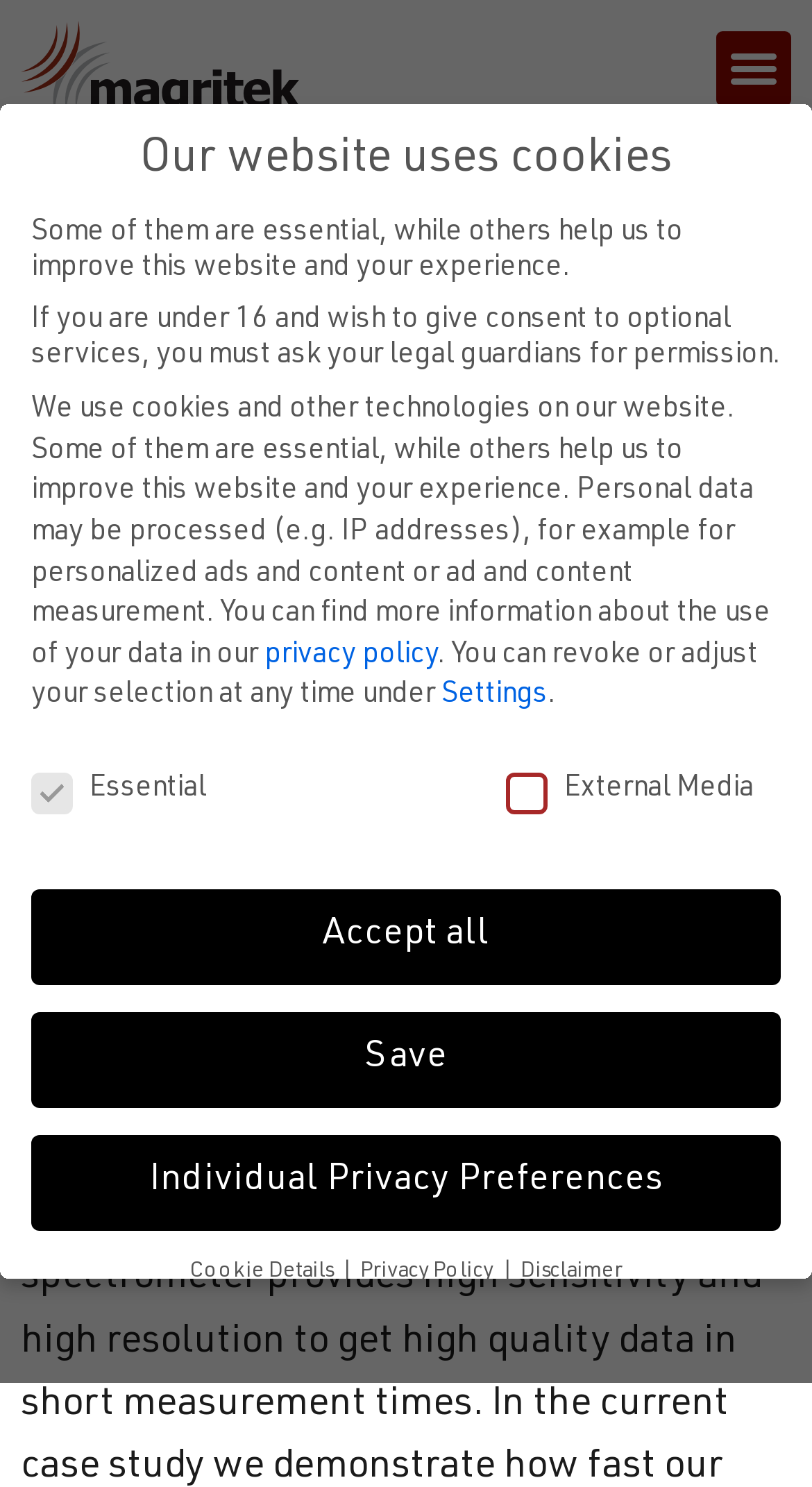How many types of cookies can be selected?
Examine the webpage screenshot and provide an in-depth answer to the question.

I counted the number of checkbox elements within the cookie consent section of the webpage and found two: 'Essential' and 'External Media'.